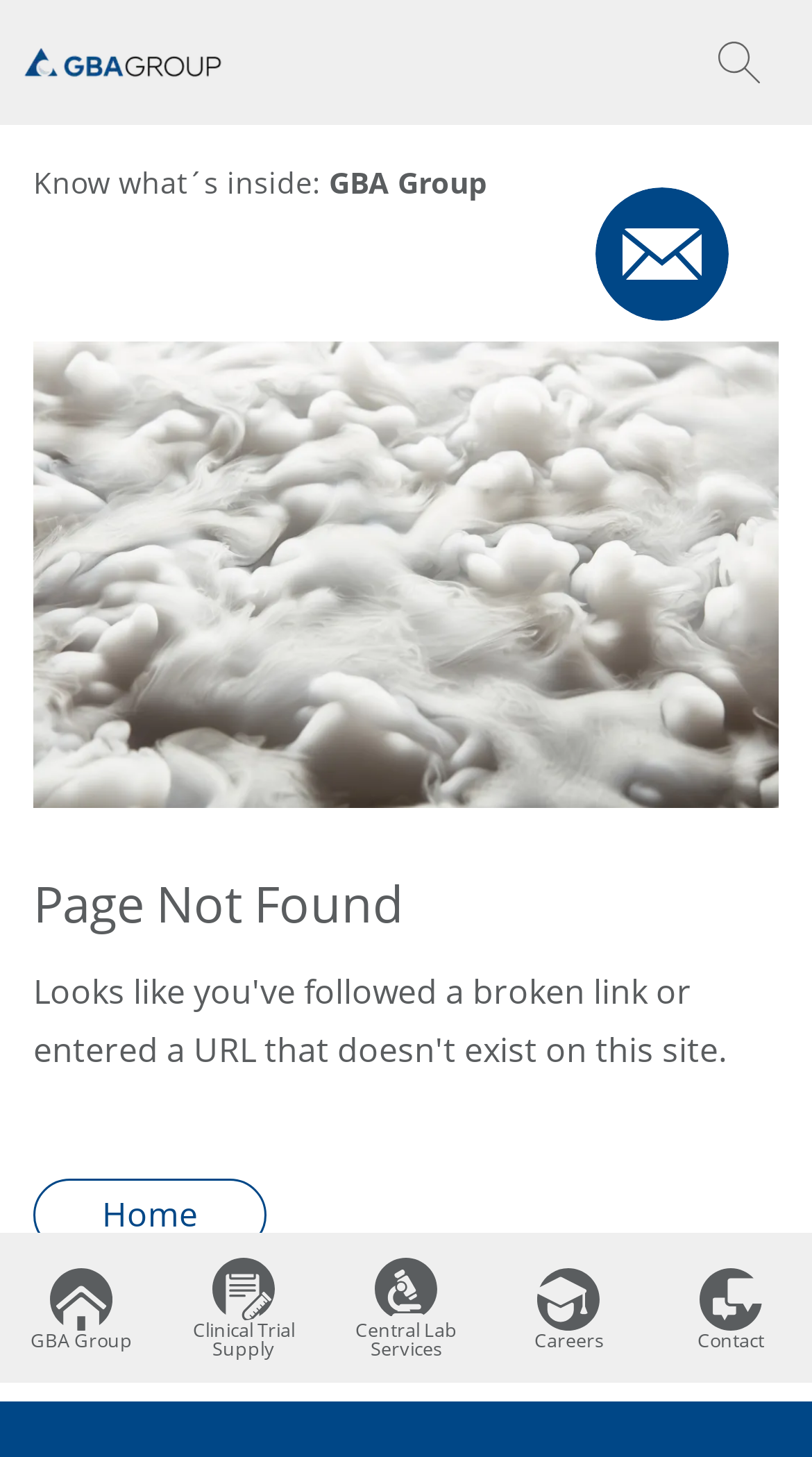Use a single word or phrase to answer this question: 
How many main navigation links are there?

5